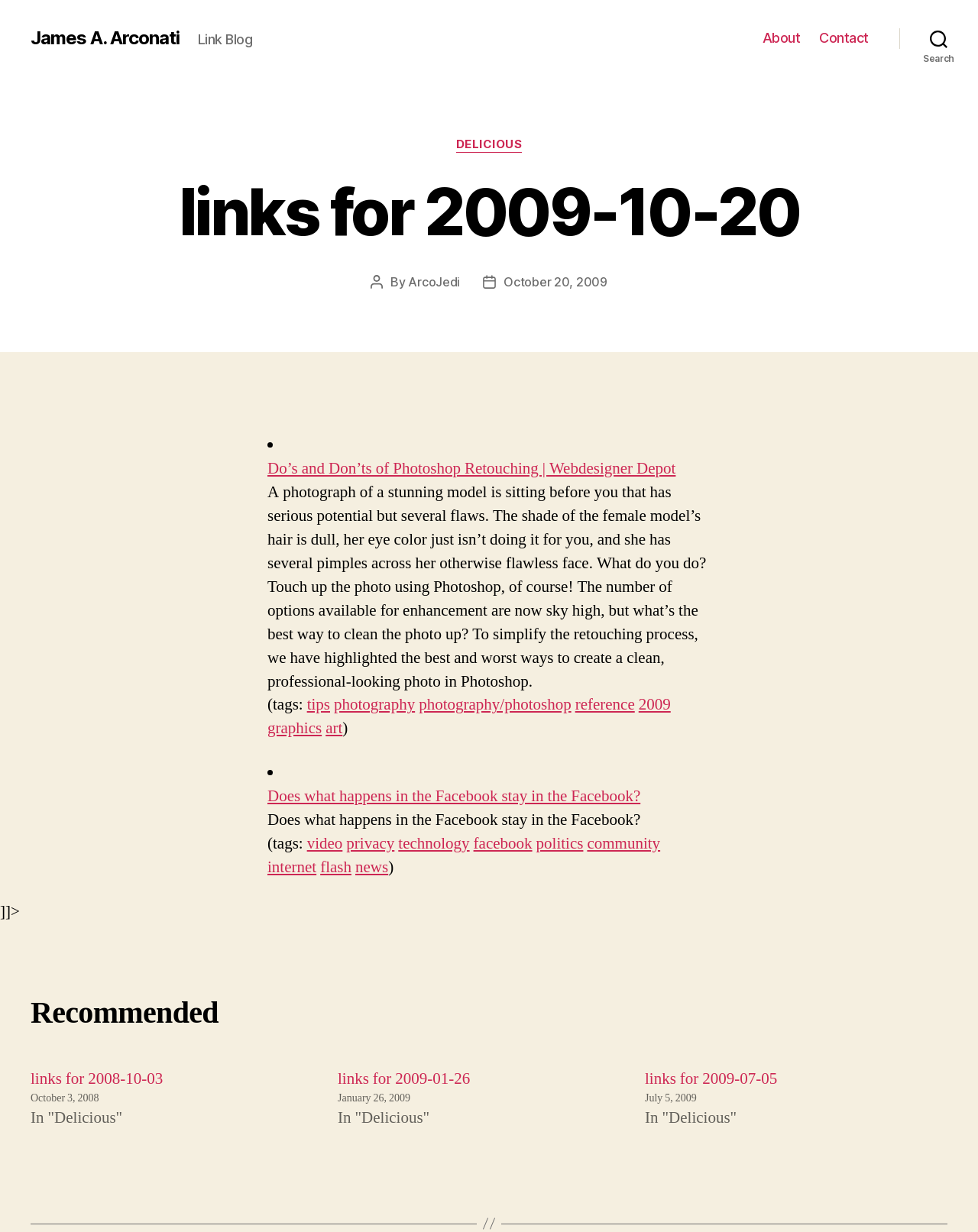Answer in one word or a short phrase: 
What is the category of the first link?

DELICIOUS